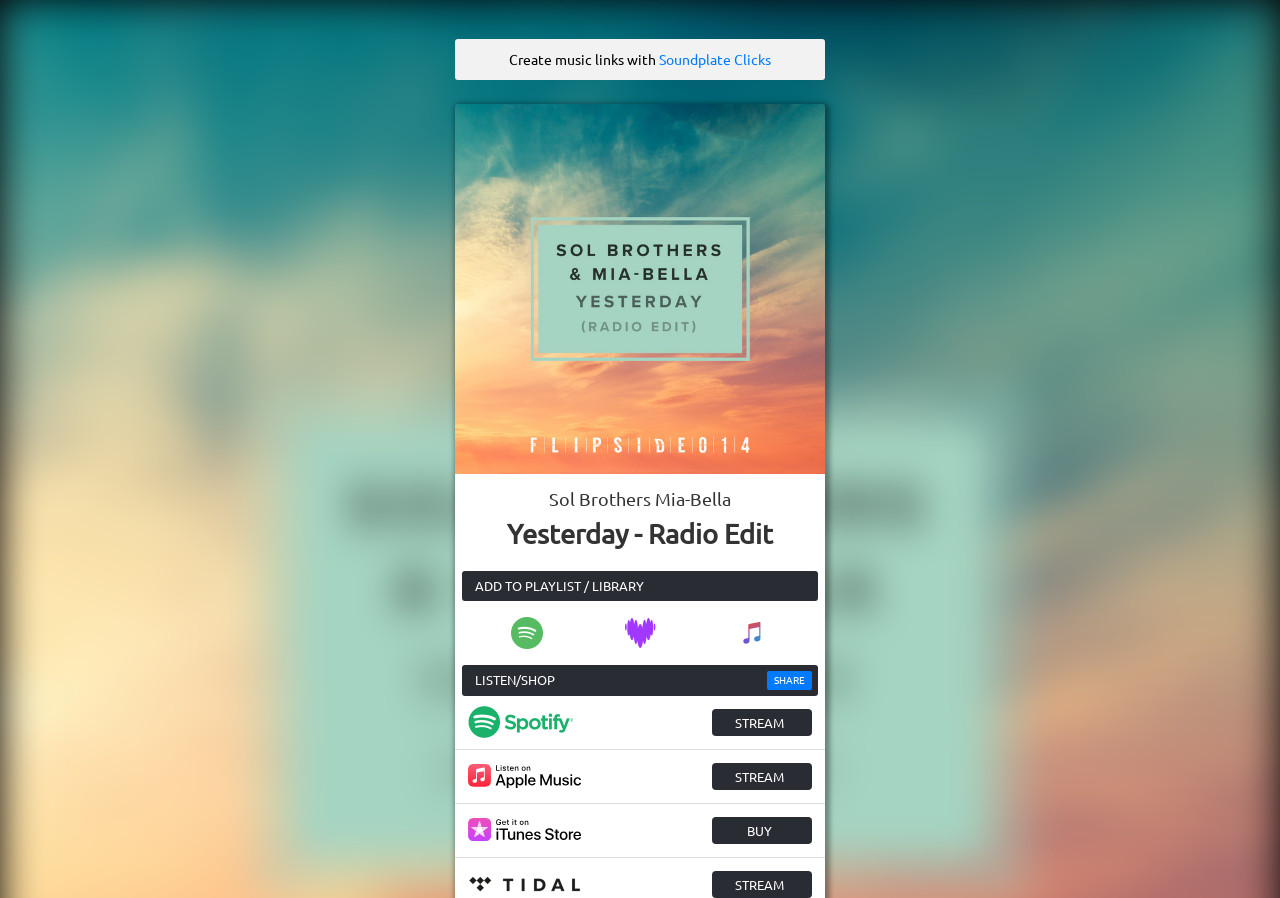Detail the features and information presented on the webpage.

The webpage appears to be a music marketing page for the song "Yesterday - Radio Edit" by Sol Brothers Mia-Bella. At the top, there is a text "Create music links with" followed by a link to "Soundplate Clicks". Below this, there is a large image that takes up most of the top half of the page.

On the lower half of the page, there are several sections of text and links. The song title "Yesterday - Radio Edit" is displayed prominently, along with the artist name "Sol Brothers Mia-Bella". Below this, there is a section with the text "ADD TO PLAYLIST / LIBRARY" and three links with accompanying images, likely representing different music streaming platforms.

Further down, there is a section with the text "LISTEN/SHOP" and several links to stream or buy the song, each with an accompanying image. There is also a "SHARE" link on the right side of this section. Overall, the page appears to be focused on promoting the song and providing links to stream or purchase it.